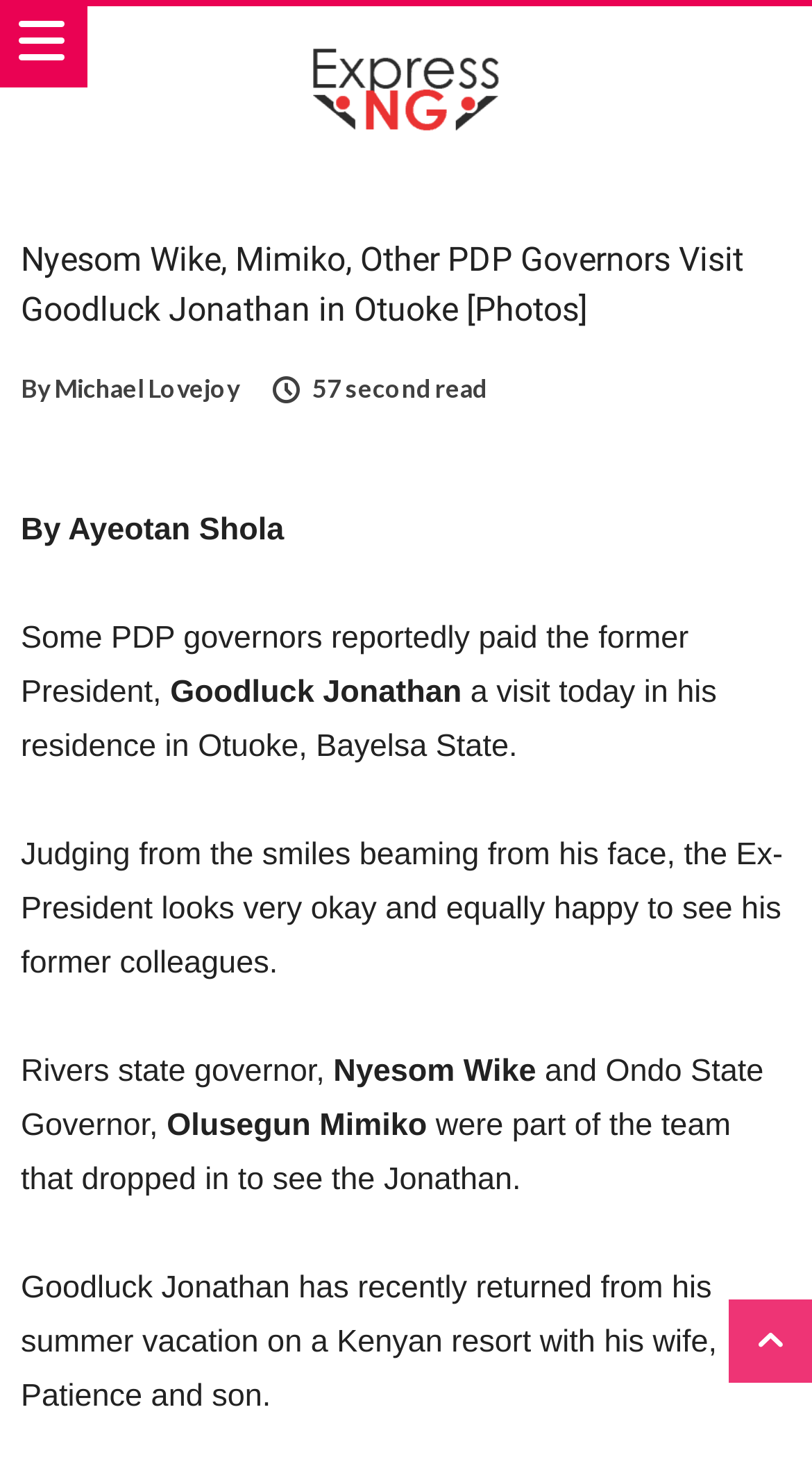Respond to the question with just a single word or phrase: 
What is the name of the Ondo State Governor?

Olusegun Mimiko